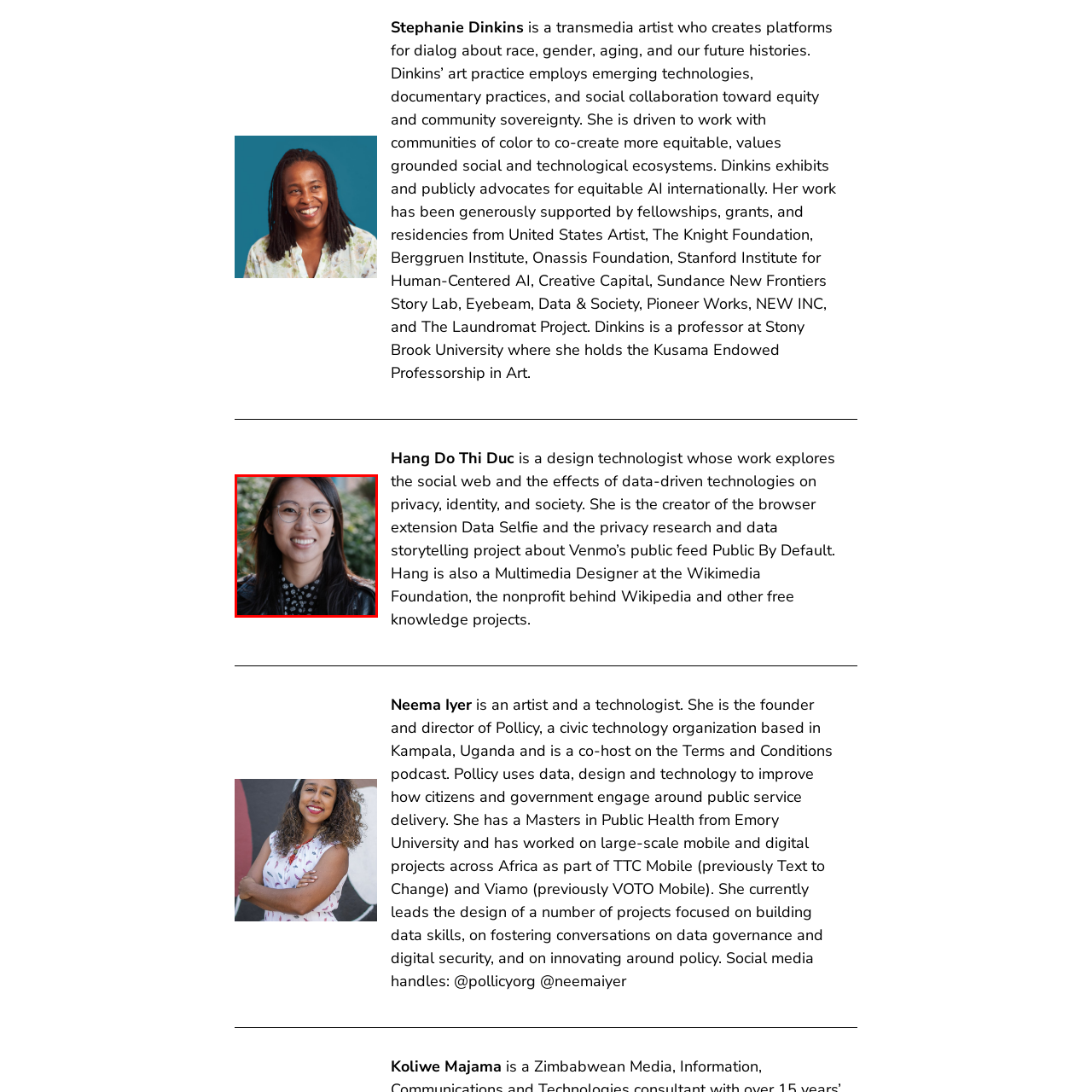Inspect the part framed by the grey rectangle, What organization does Hang currently work for? 
Reply with a single word or phrase.

Wikimedia Foundation